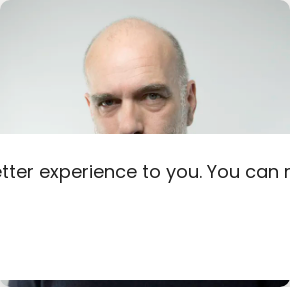What is the color of Tim's sweatshirt?
Answer the question with a single word or phrase by looking at the picture.

Navy